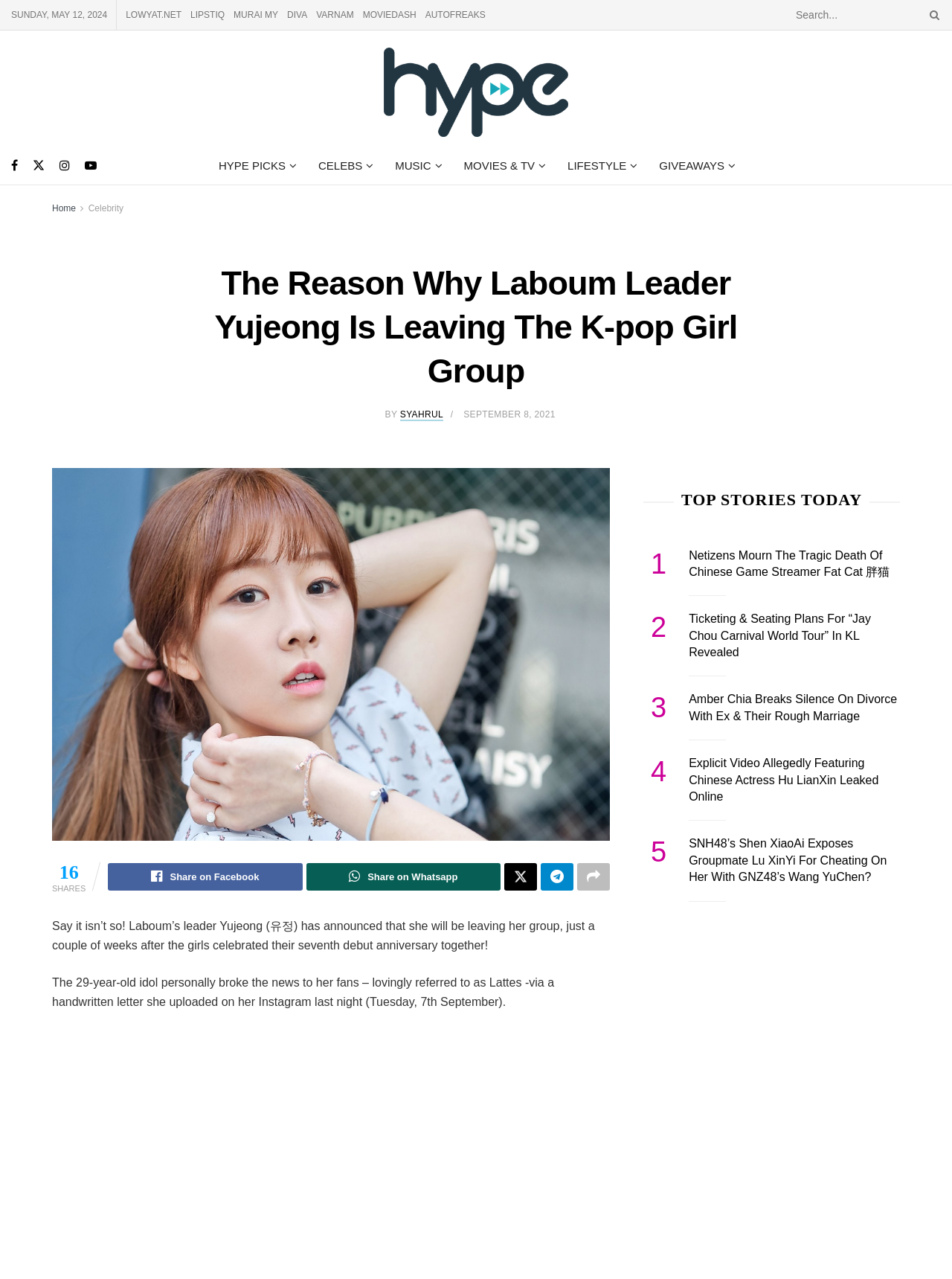Identify the bounding box coordinates of the clickable region required to complete the instruction: "Read the top story about Netizens mourning the tragic death of Chinese game streamer Fat Cat". The coordinates should be given as four float numbers within the range of 0 and 1, i.e., [left, top, right, bottom].

[0.724, 0.428, 0.945, 0.454]